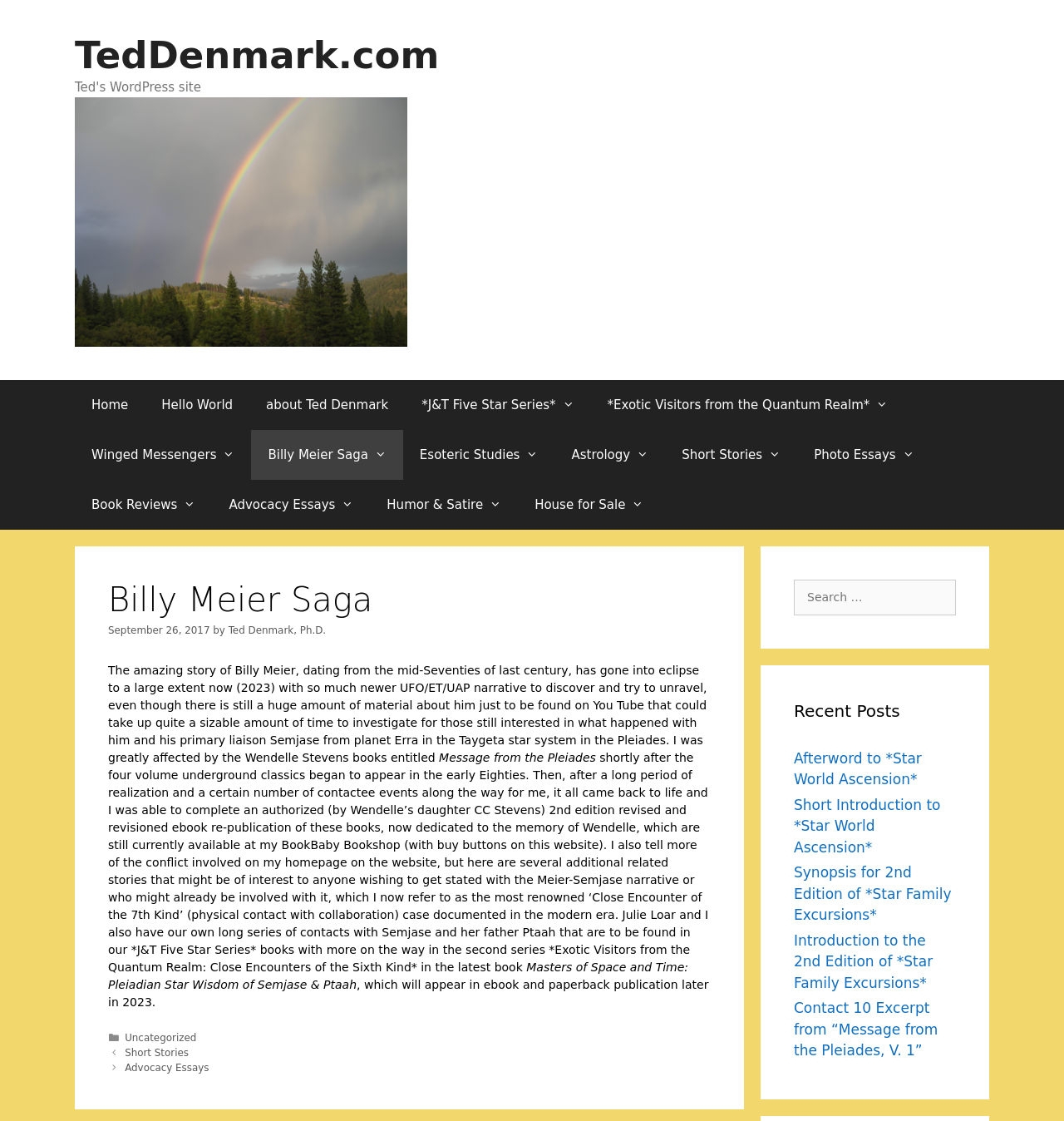What is the date of the article?
Please elaborate on the answer to the question with detailed information.

The date of the article can be found in the time element below the title, which says 'September 26, 2017'.